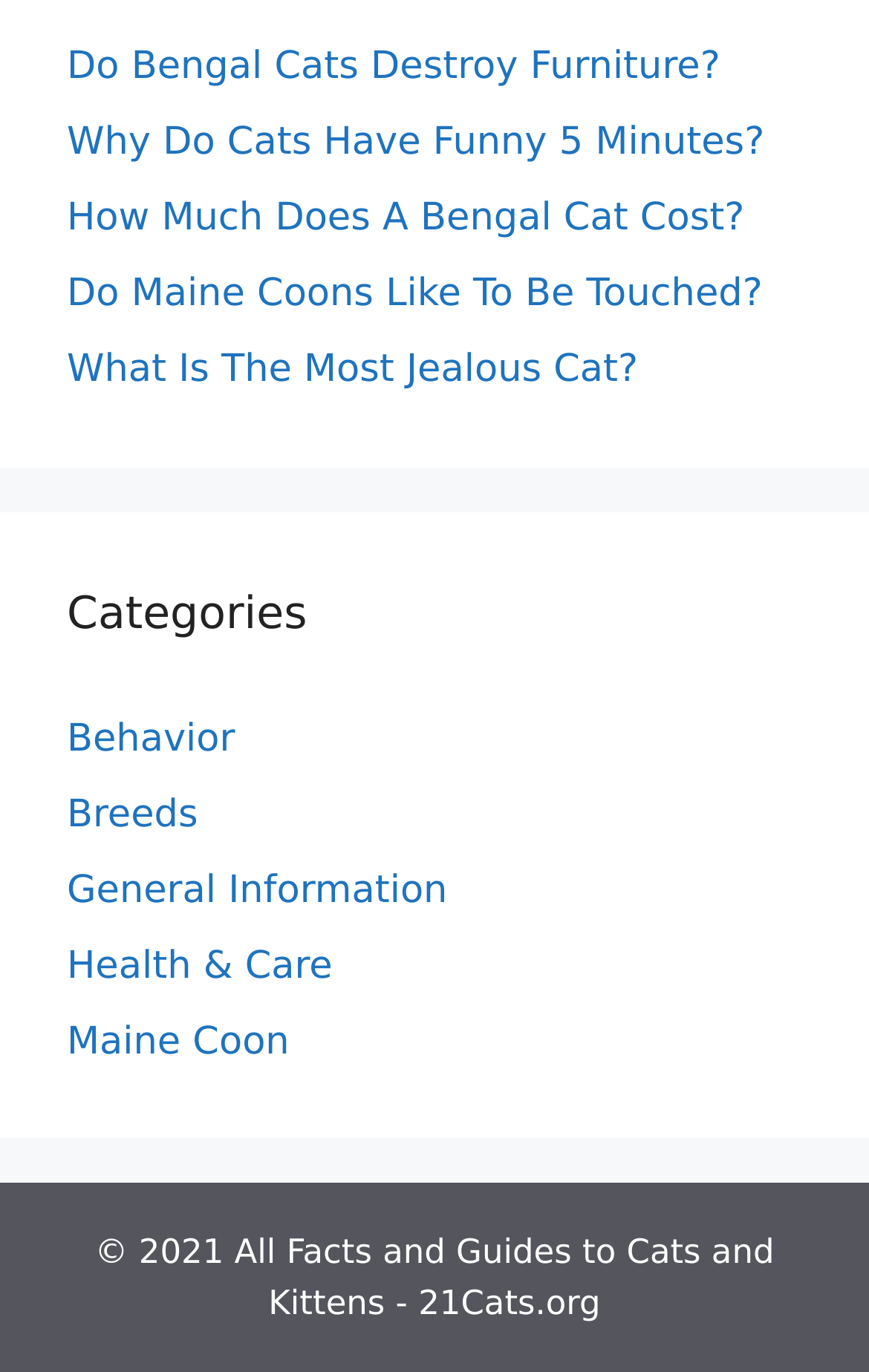Find the bounding box coordinates of the area that needs to be clicked in order to achieve the following instruction: "Explore 'General Information' about cats". The coordinates should be specified as four float numbers between 0 and 1, i.e., [left, top, right, bottom].

[0.077, 0.633, 0.515, 0.665]